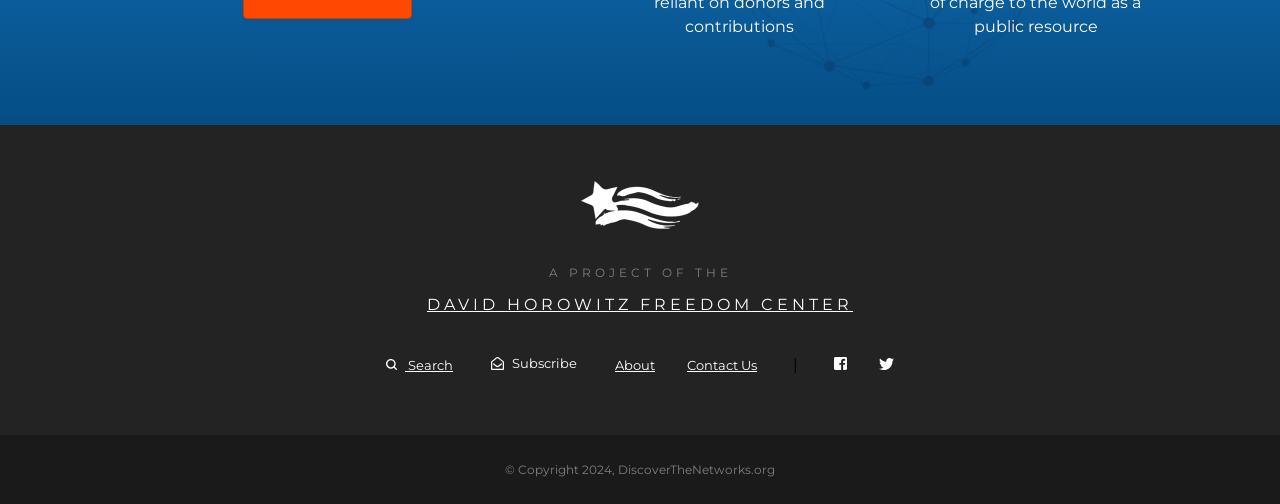What is the copyright year?
Provide an in-depth and detailed answer to the question.

Based on the StaticText element with the text '© Copyright 2024, DiscoverTheNetworks.org', I can infer that the copyright year is 2024.